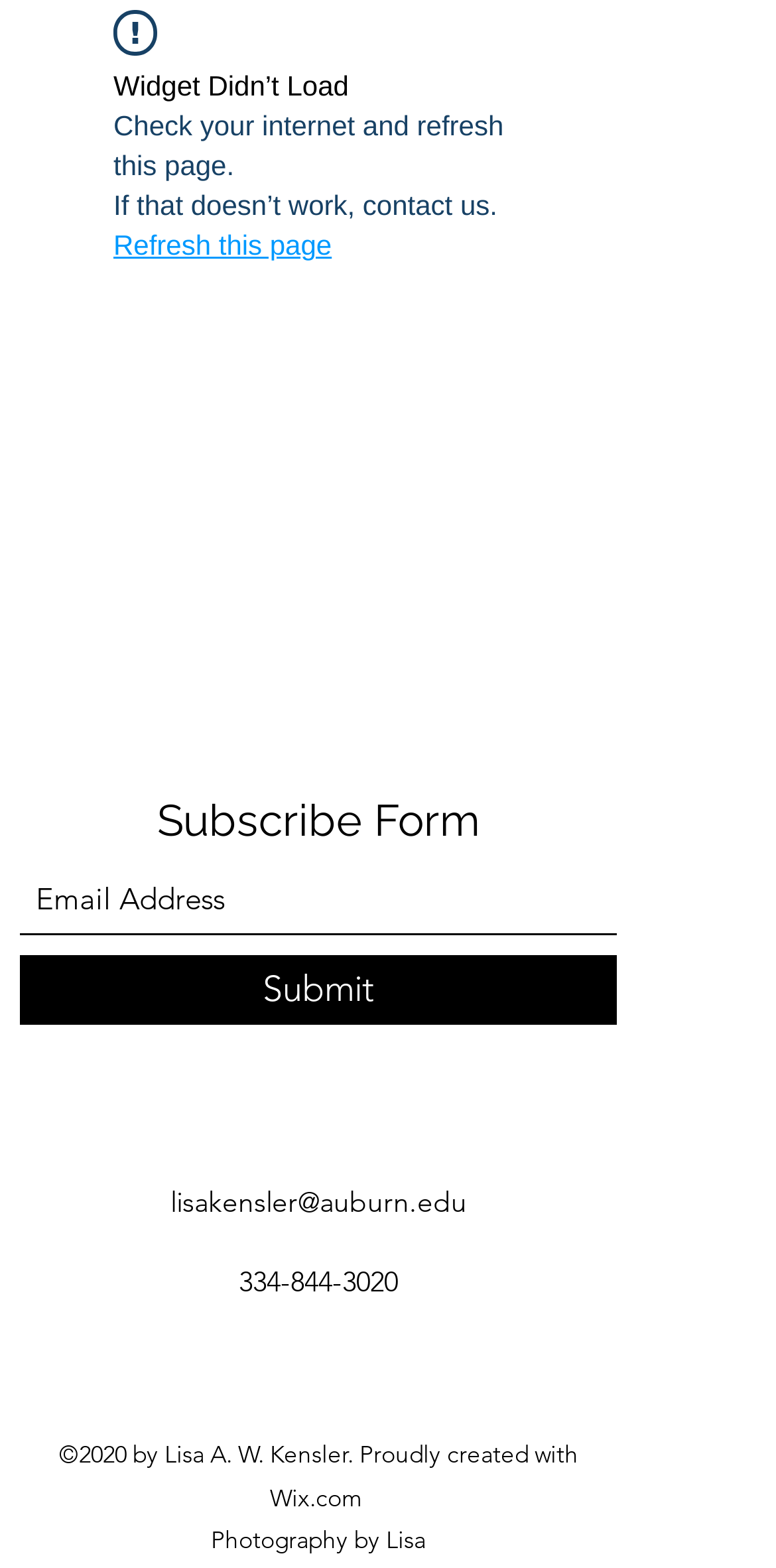Who is the creator of the webpage?
Refer to the image and give a detailed response to the question.

The creator of the webpage is credited at the bottom of the page, with a copyright notice stating '©2020 by Lisa A. W. Kensler'.